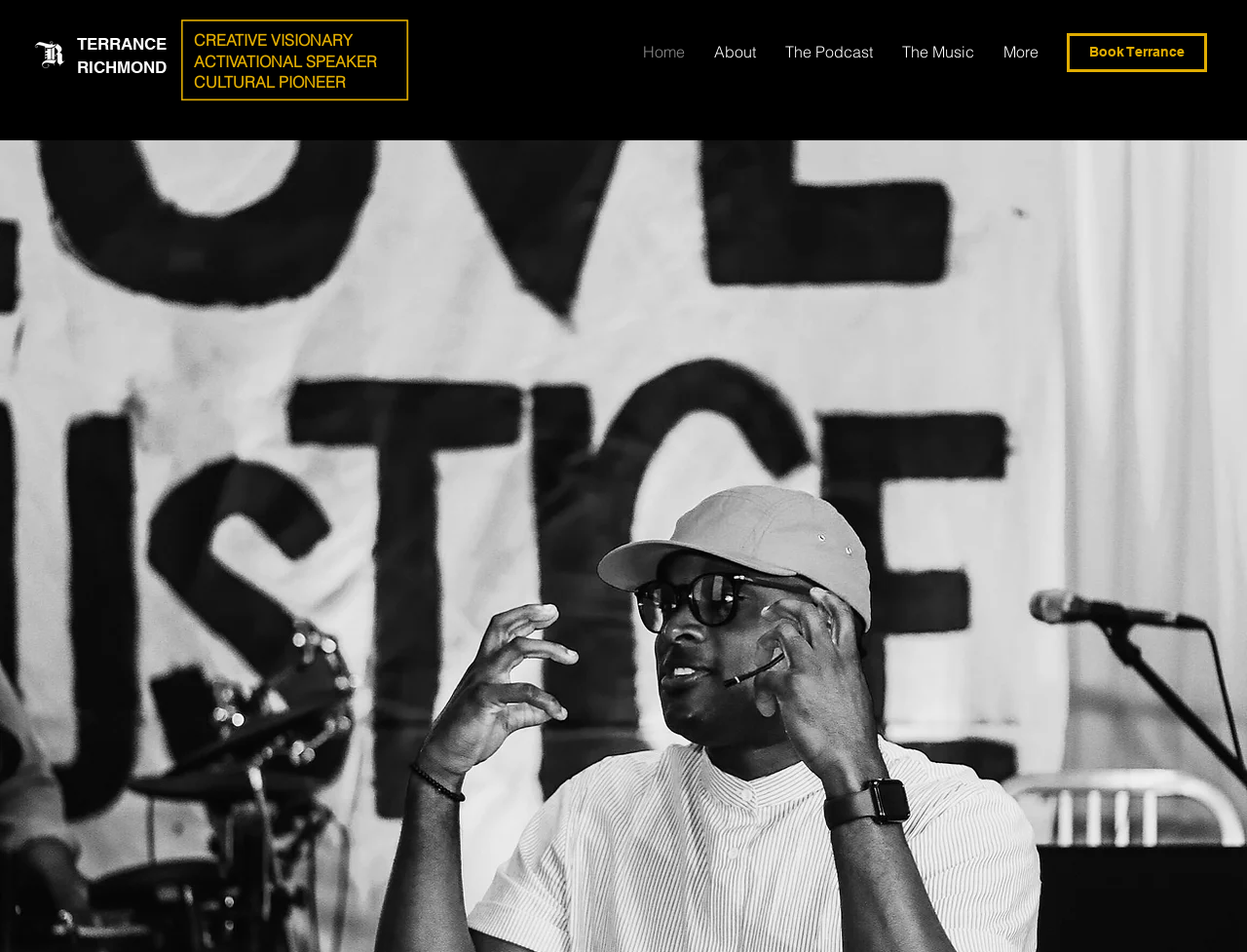Provide a one-word or short-phrase response to the question:
What is the profession of Terrance Richmond?

Speaker